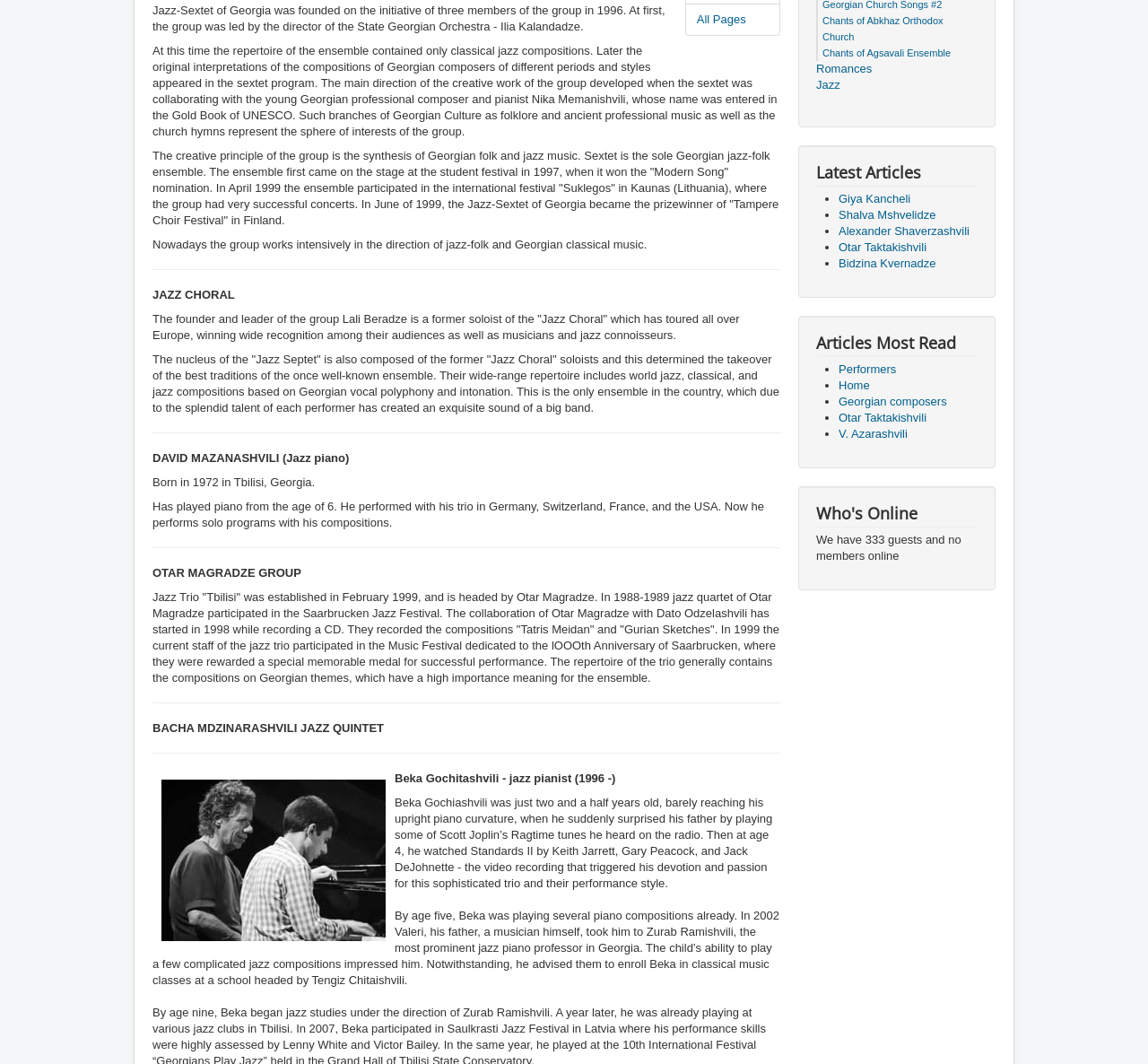Determine the bounding box of the UI element mentioned here: "Jazz". The coordinates must be in the format [left, top, right, bottom] with values ranging from 0 to 1.

[0.711, 0.073, 0.852, 0.088]